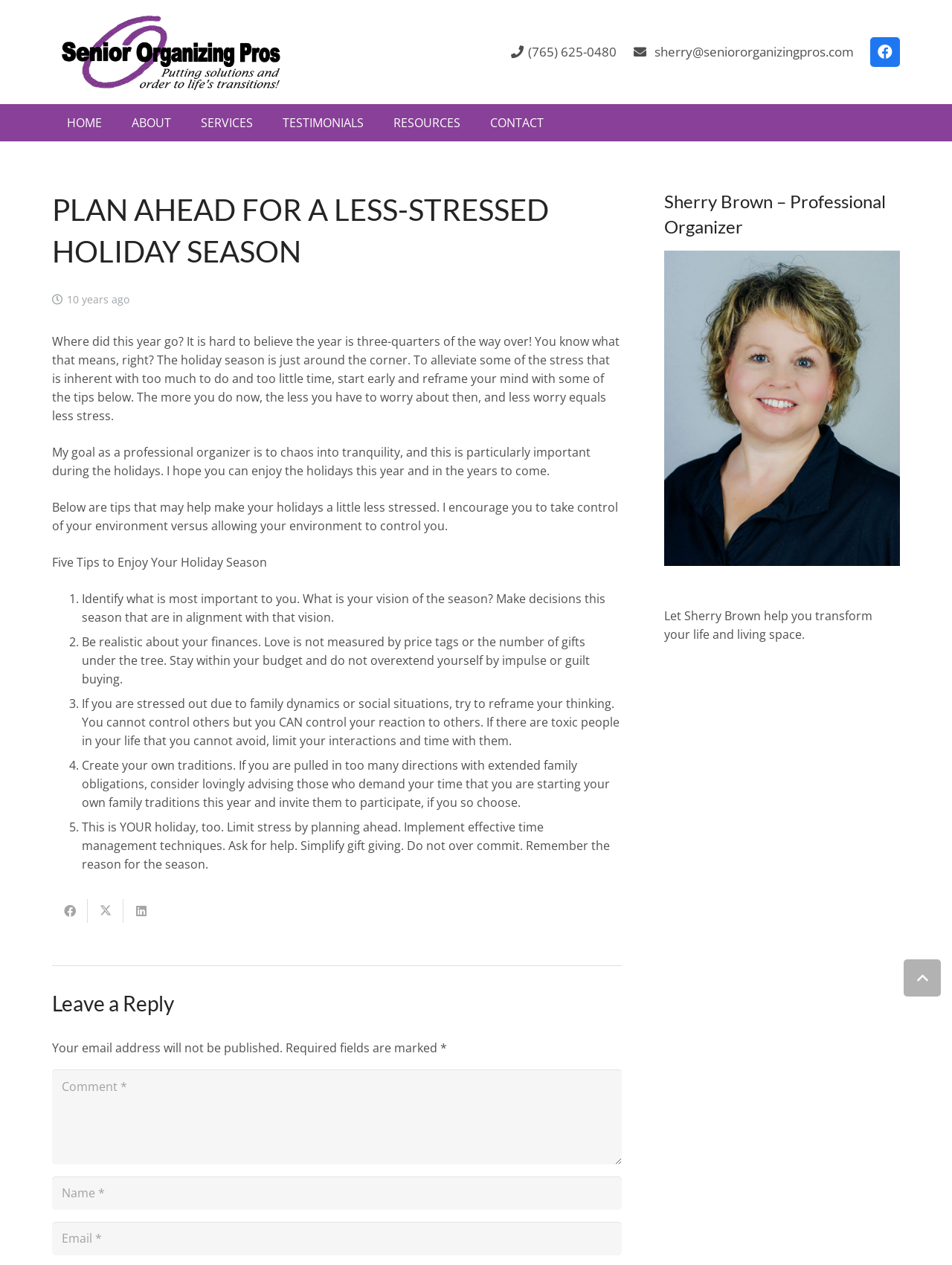Write a detailed summary of the webpage, including text, images, and layout.

This webpage is about planning ahead for a less-stressed holiday season. At the top, there is a logo of Senior Organizing Pros, along with a phone number and email address. Below that, there are links to various sections of the website, including Home, About, Services, Testimonials, Resources, and Contact.

The main content of the page is an article titled "Plan Ahead for a Less-Stressed Holiday Season." The article starts with a brief introduction, followed by a section with five tips to enjoy the holiday season. These tips are presented in a numbered list, with each tip accompanied by a brief description.

To the right of the article, there is a section with a heading "Sherry Brown – Professional Organizer." This section features an image of Sherry Brown, along with a brief description of her services.

At the bottom of the page, there is a section for leaving a reply, with fields for entering a comment, name, and email address. There are also links to share the article on social media and a button to go back to the top of the page.

Throughout the page, there are several images, including the logo, social media icons, and an image of Sherry Brown. The overall layout is clean and easy to navigate, with clear headings and concise text.